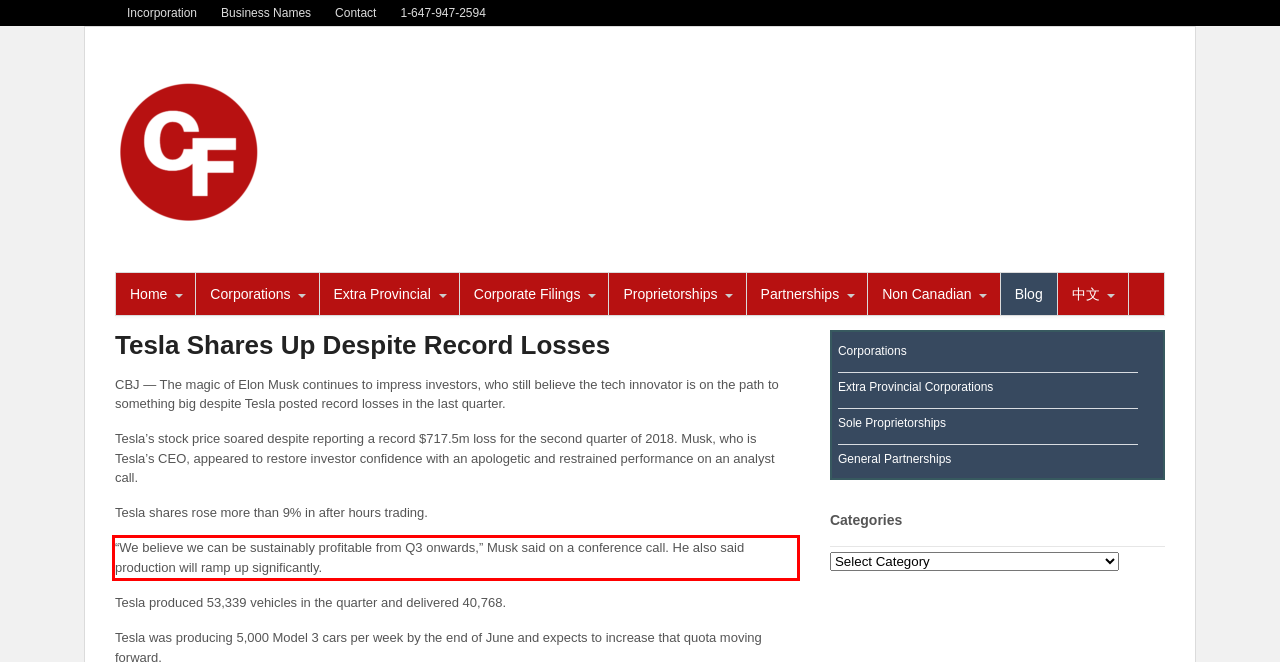Given a screenshot of a webpage with a red bounding box, extract the text content from the UI element inside the red bounding box.

“We believe we can be sustainably profitable from Q3 onwards,” Musk said on a conference call. He also said production will ramp up significantly.